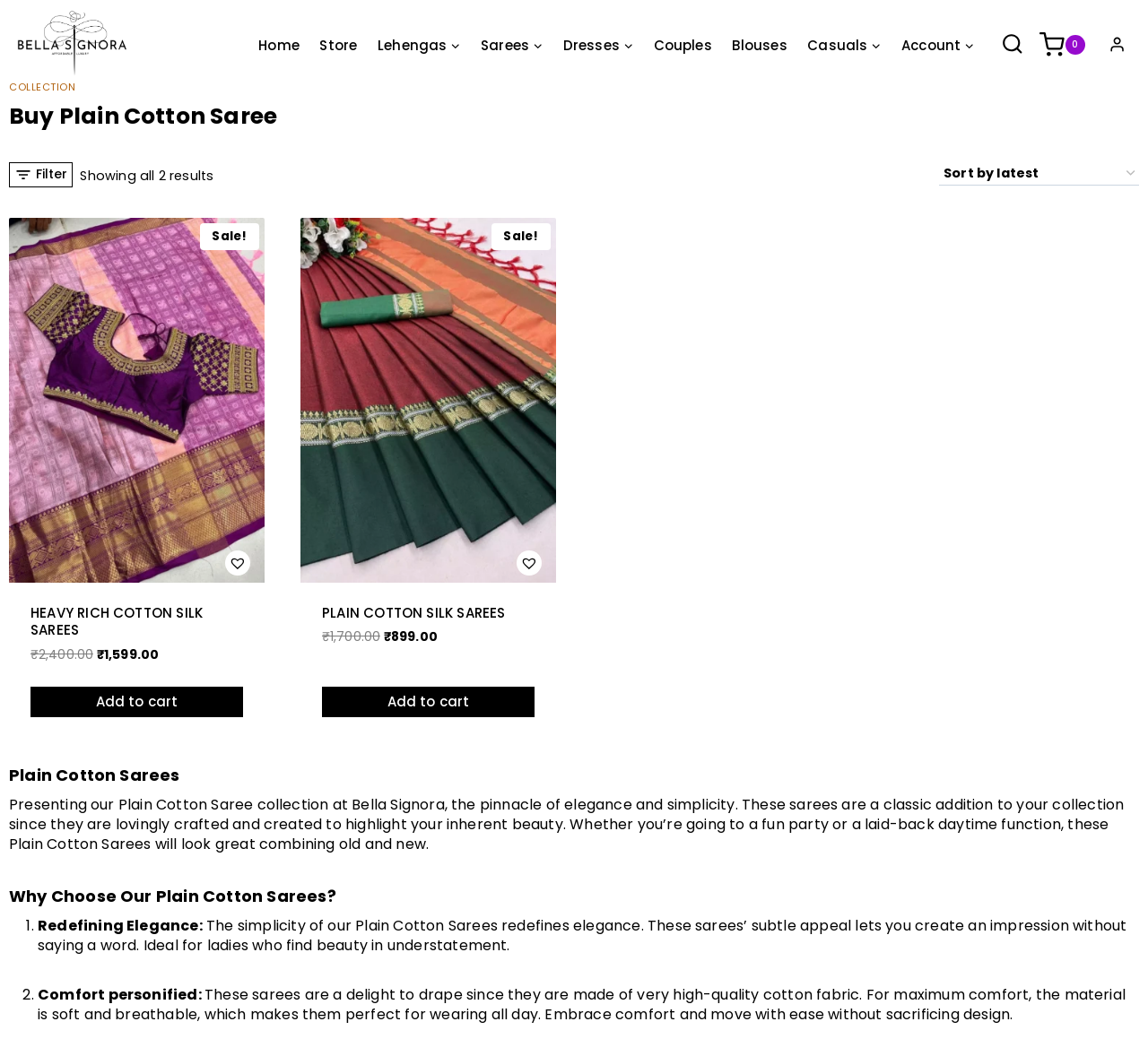Given the description of a UI element: "Filter Filter", identify the bounding box coordinates of the matching element in the webpage screenshot.

[0.008, 0.156, 0.064, 0.18]